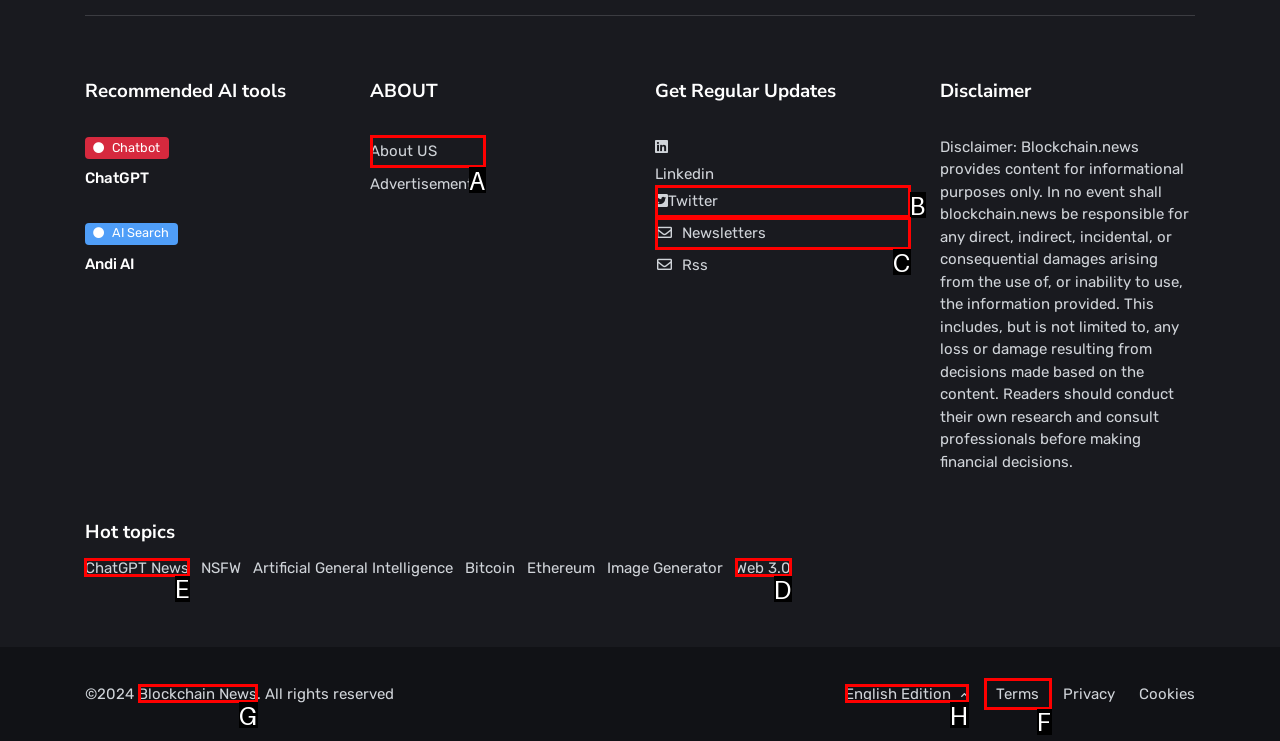Determine the correct UI element to click for this instruction: Read ChatGPT News. Respond with the letter of the chosen element.

E